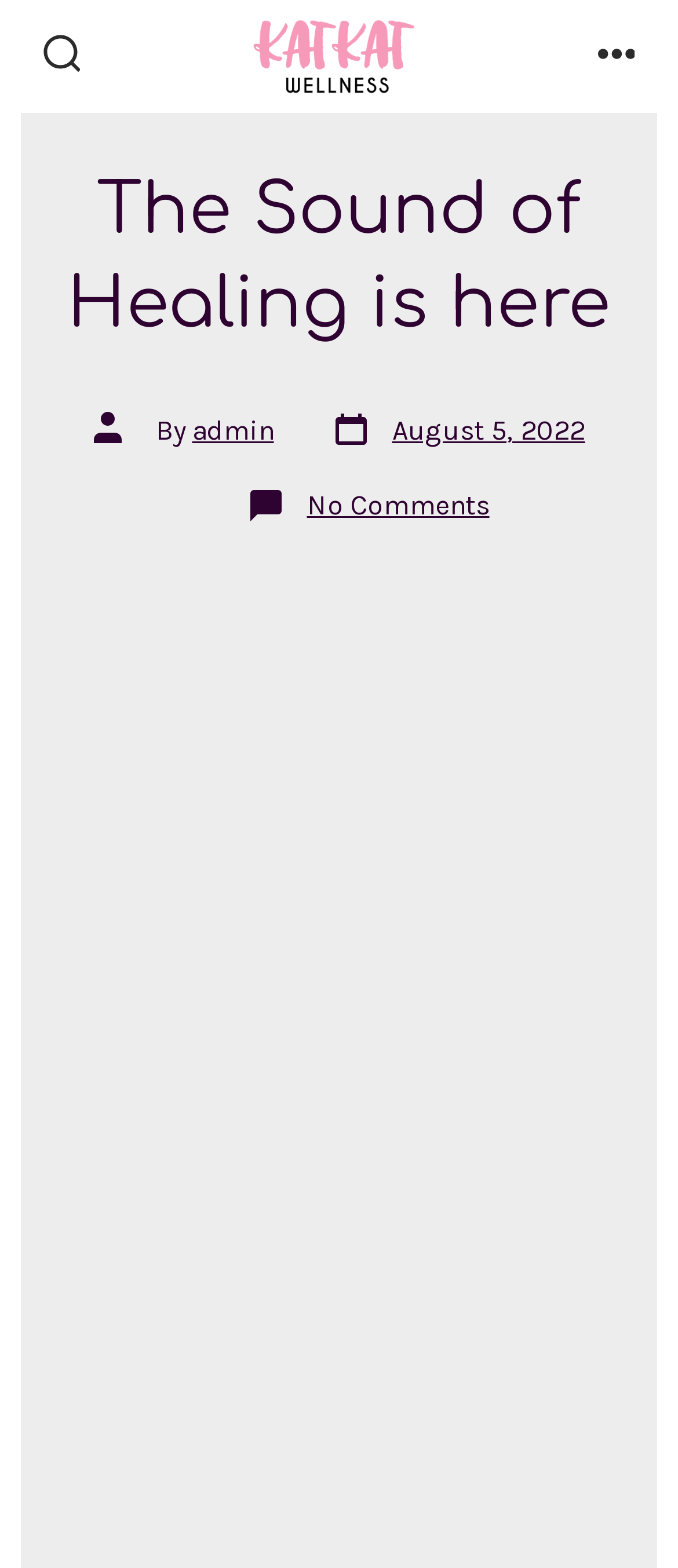Locate the UI element described as follows: "Search Toggle". Return the bounding box coordinates as four float numbers between 0 and 1 in the order [left, top, right, bottom].

[0.032, 0.009, 0.149, 0.063]